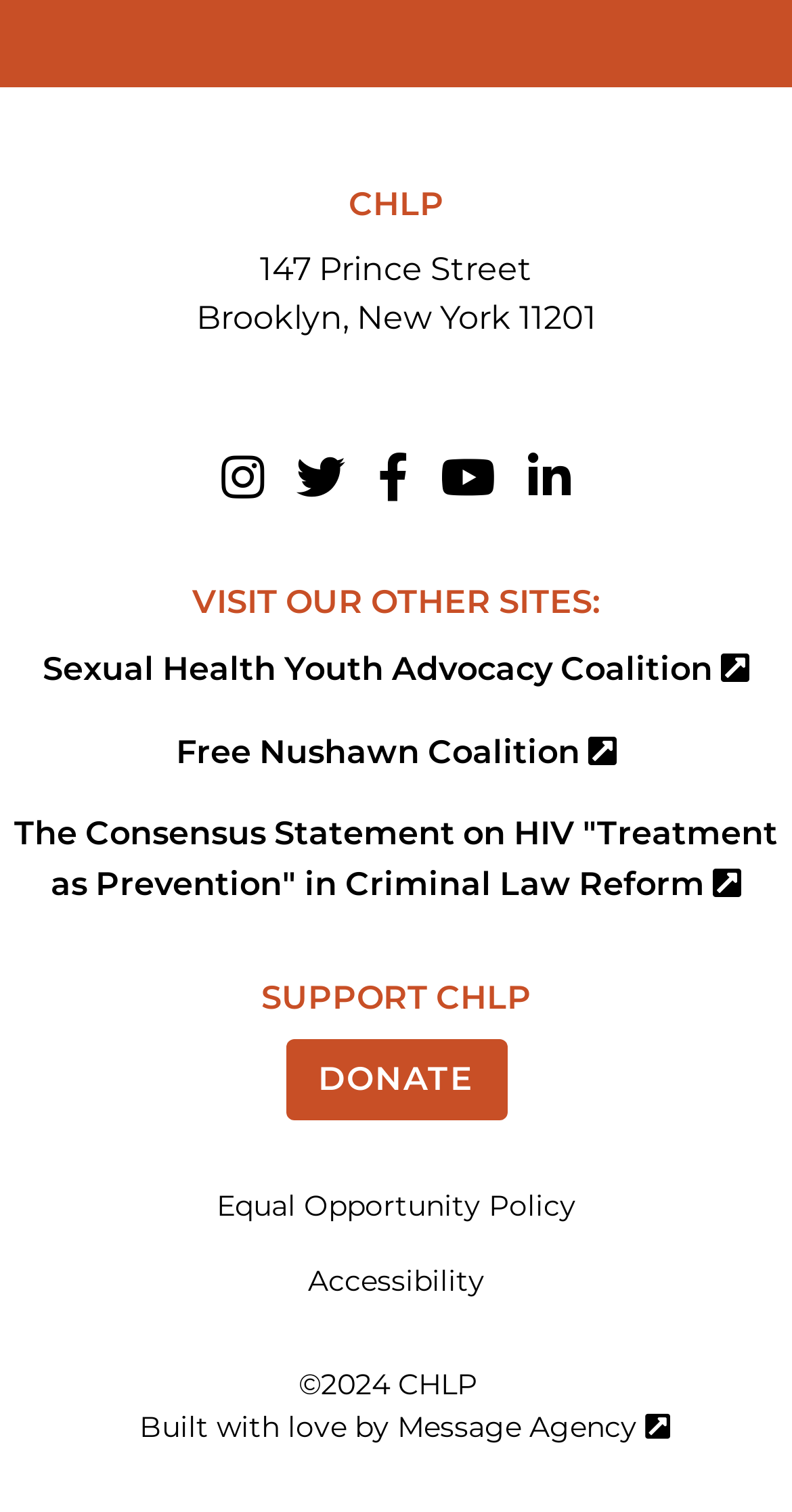Please give a succinct answer using a single word or phrase:
What social media platforms can you find CHLP on?

Instagram, Twitter, Facebook, YouTube, LinkedIn